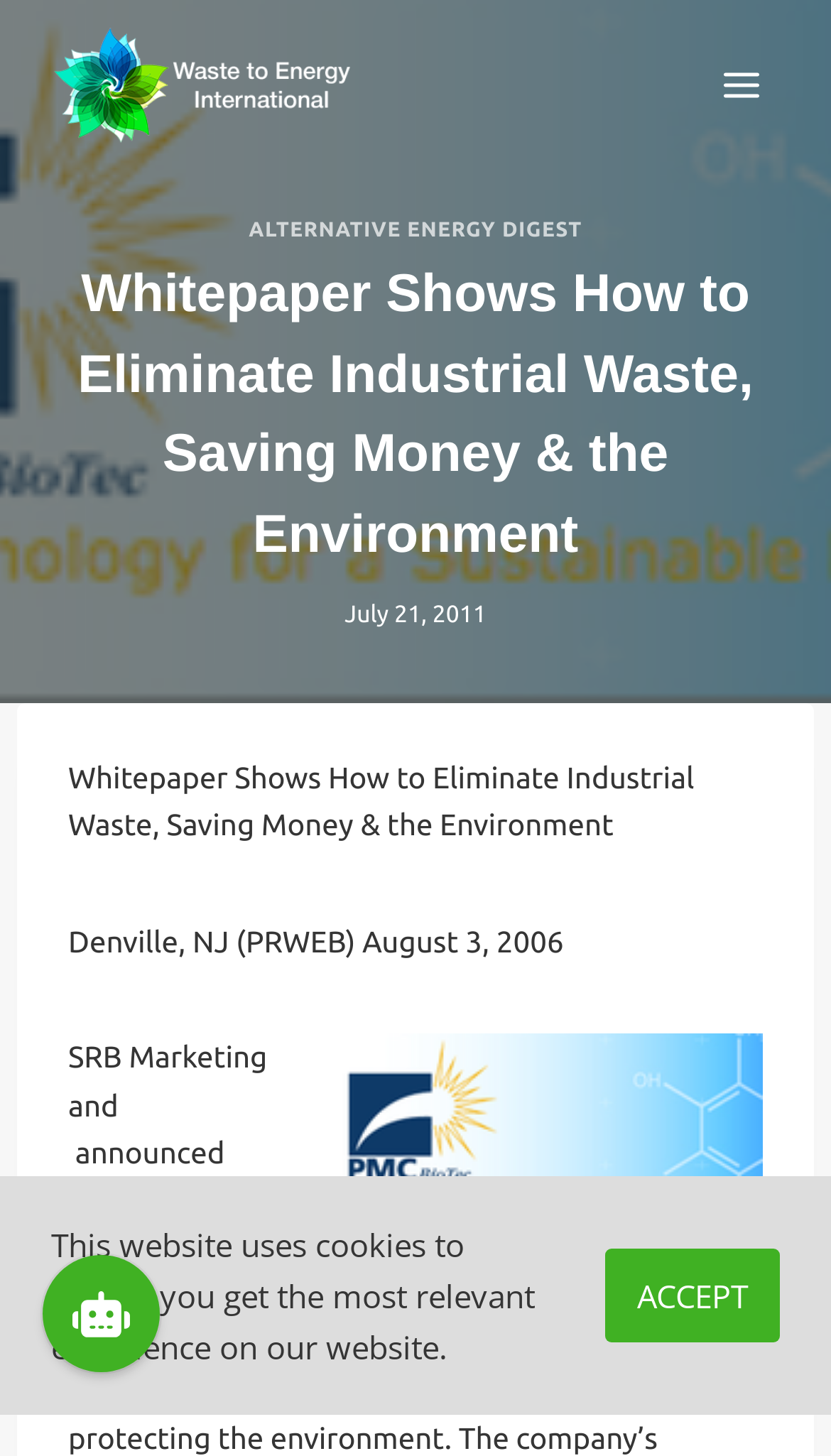Please provide a one-word or phrase answer to the question: 
What is the name of the company?

Waste To Energy International